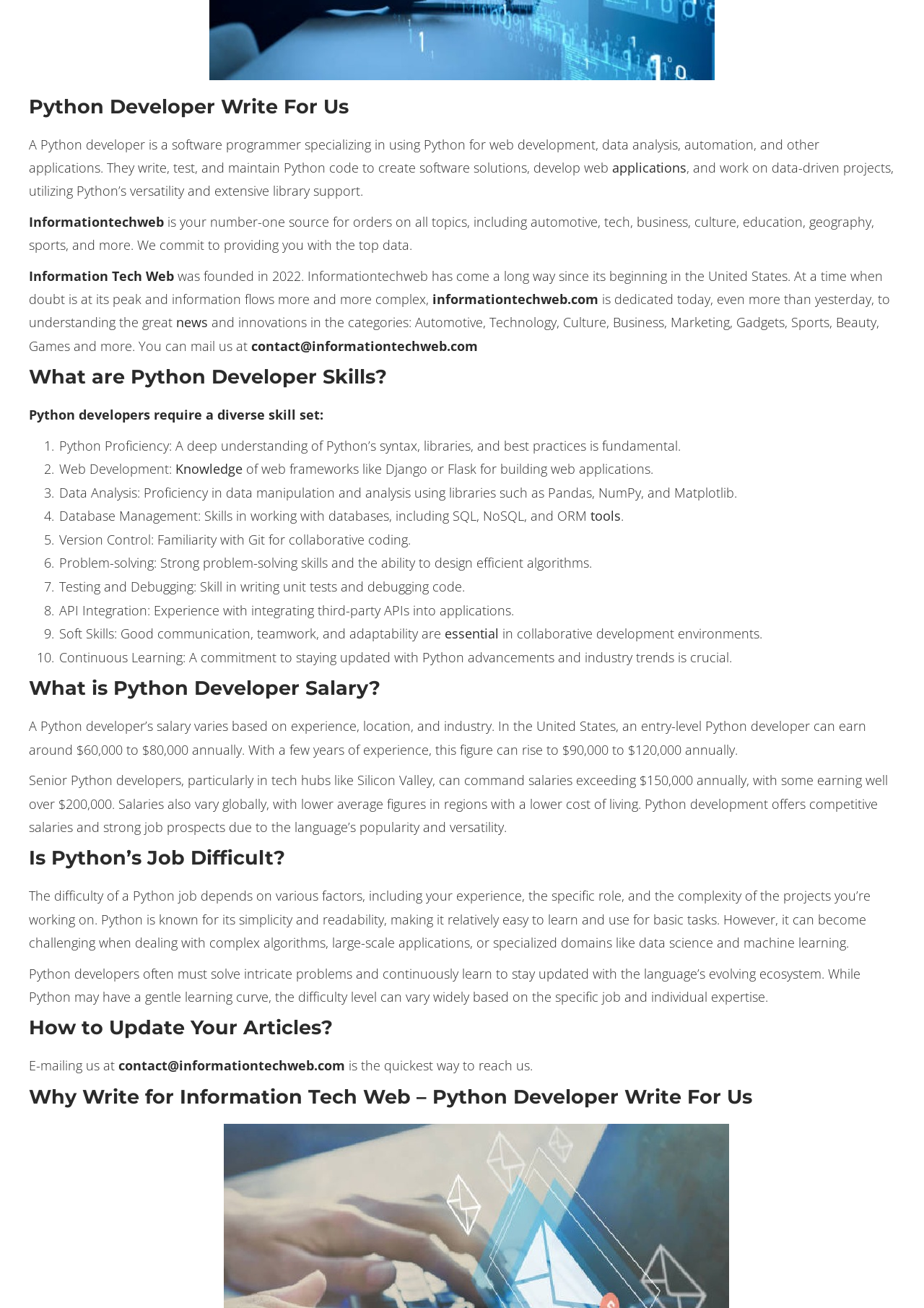Highlight the bounding box of the UI element that corresponds to this description: "4 weeks ago".

[0.434, 0.015, 0.487, 0.023]